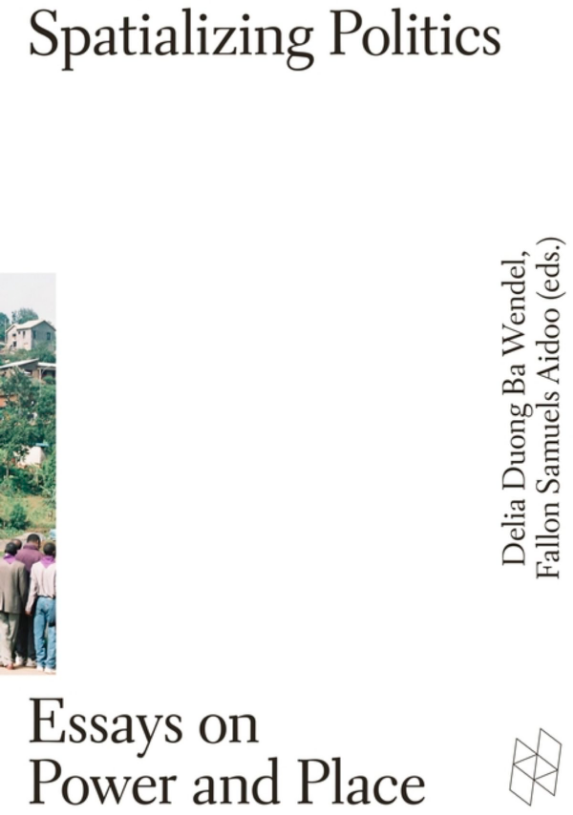Offer a meticulous description of the image.

This image features the book cover of "Spatializing Politics: Essays on Power and Place," edited by Delia Duong Ba Wendel and Fallon Samuels Aidoo. The cover design incorporates a photograph on the left side, depicting a group of individuals standing in front of a lush, green landscape with traditional-style buildings. The title of the book is prominently displayed in an elegant font at the top, signifying its academic nature. Below the title, the subtitle "Essays on Power and Place" underscores the thematic focus of the collection. The editors' names are elegantly positioned at the bottom, reinforcing their contributions to this thought-provoking compilation. The design blends visually engaging elements with scholarly text, inviting readers to explore the intricate relationships between geography, politics, and social power.